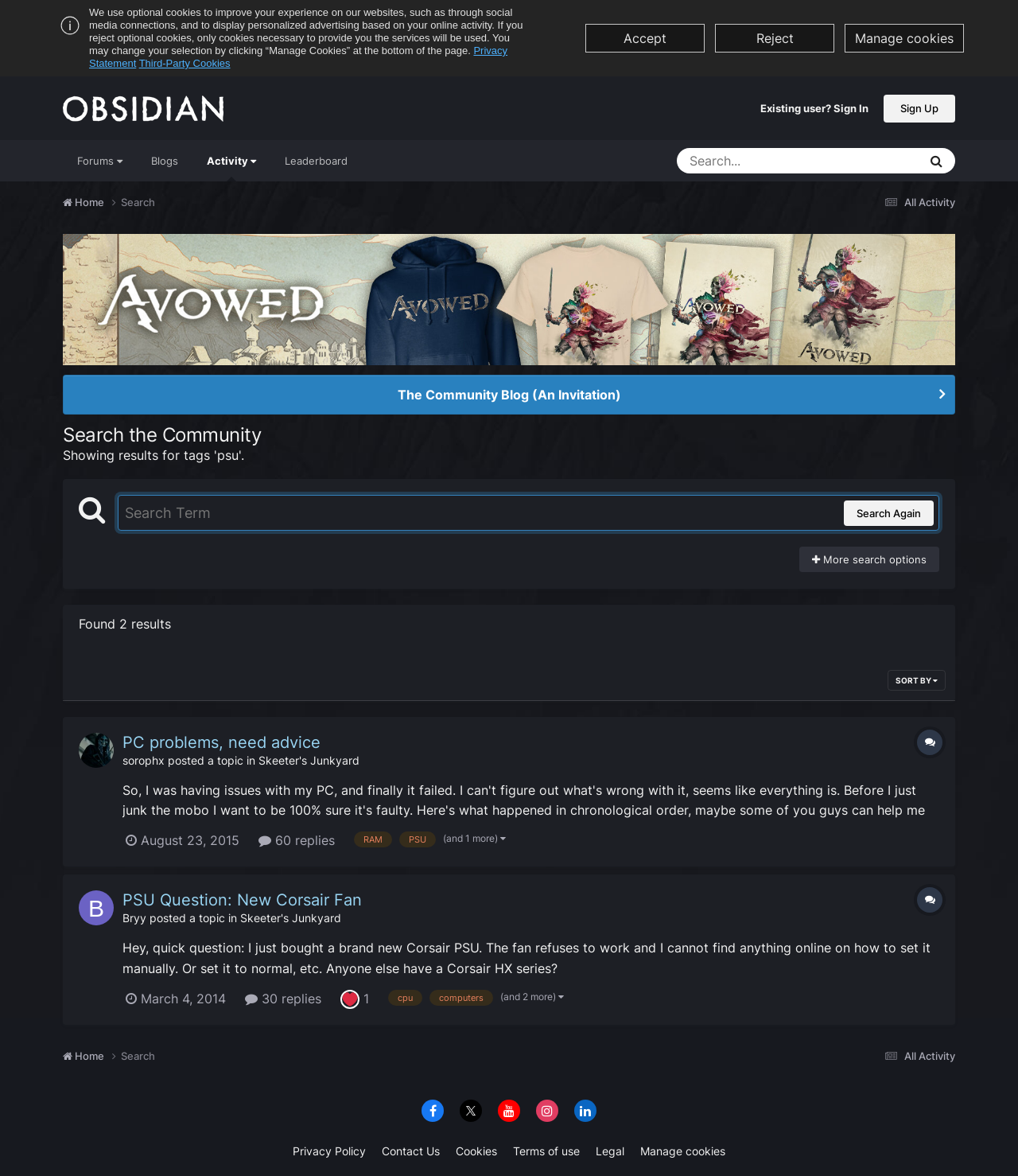Please determine the bounding box coordinates of the clickable area required to carry out the following instruction: "Sign in to the forum". The coordinates must be four float numbers between 0 and 1, represented as [left, top, right, bottom].

[0.747, 0.087, 0.853, 0.098]